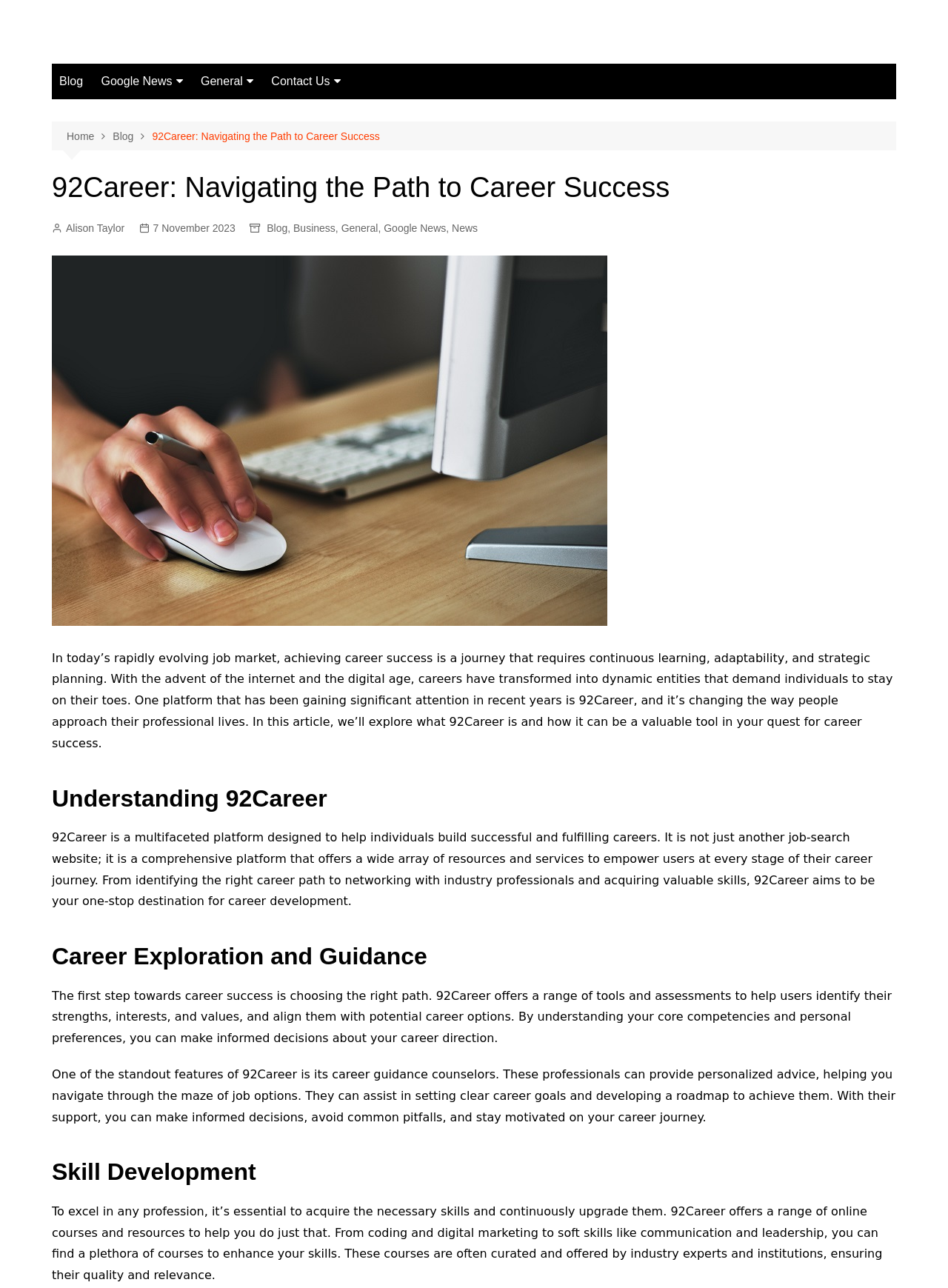Kindly determine the bounding box coordinates of the area that needs to be clicked to fulfill this instruction: "Click on the 'Contact Us' link".

[0.278, 0.049, 0.367, 0.077]